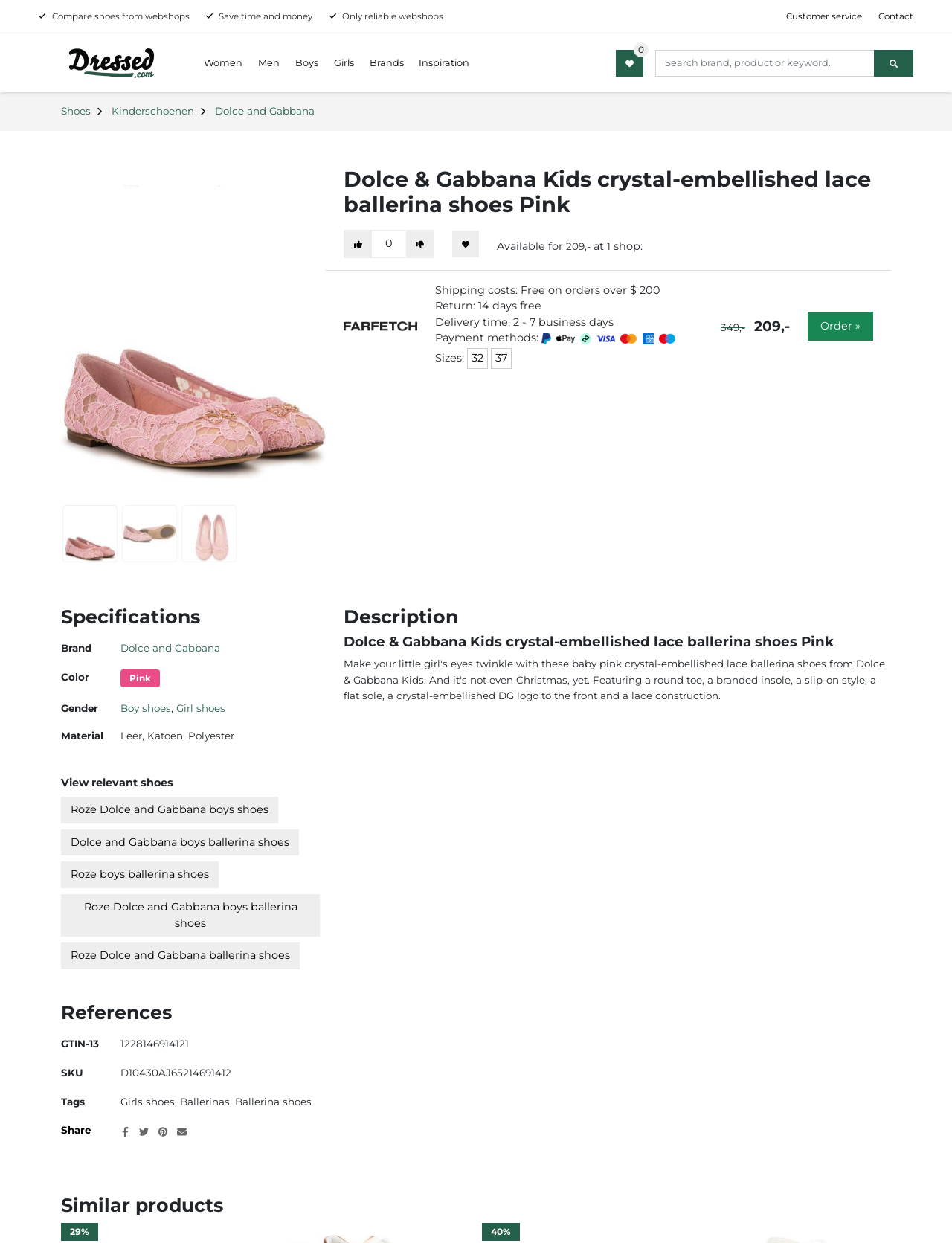How many webshops are available for this product?
Refer to the image and give a detailed answer to the question.

I found the answer by looking at the price information, where it says 'Available for 1 shop'.